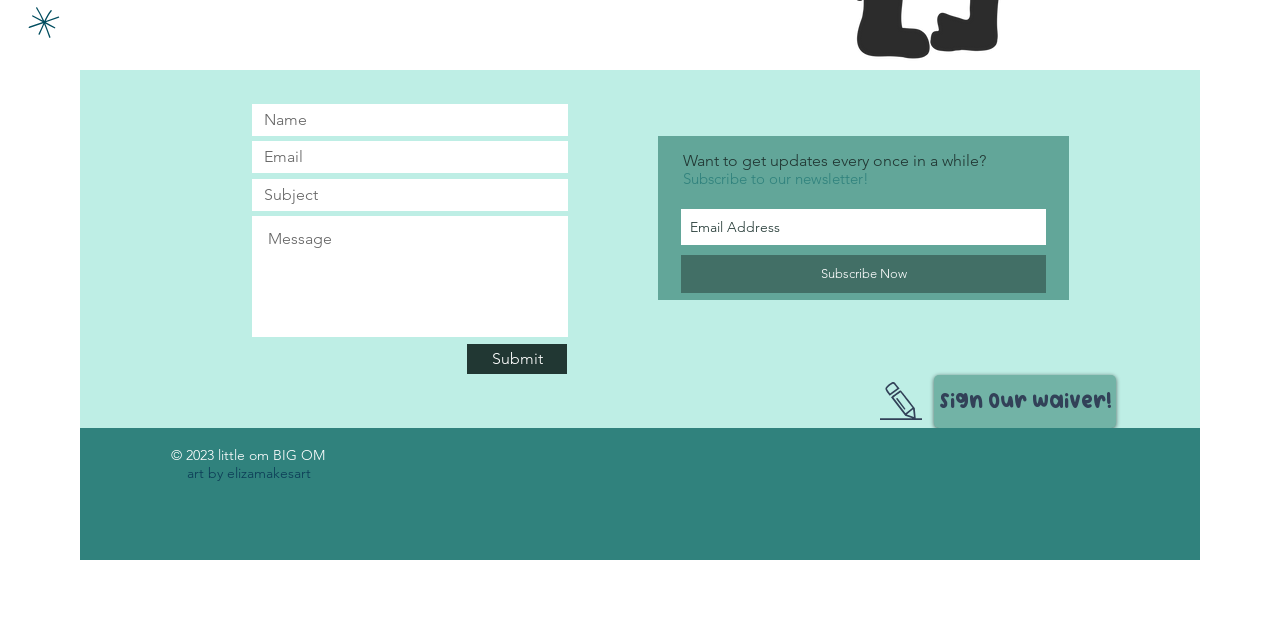Determine the bounding box coordinates for the area you should click to complete the following instruction: "Visit the Facebook page".

[0.64, 0.755, 0.67, 0.818]